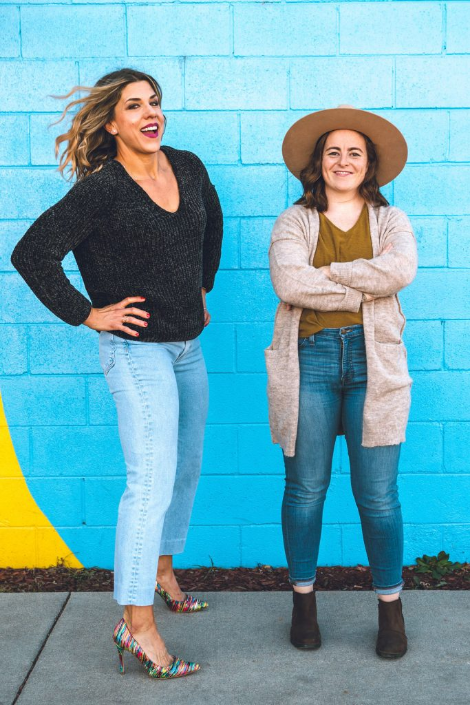Respond to the question below with a single word or phrase:
What is Claire wearing on her head?

a wide-brimmed hat